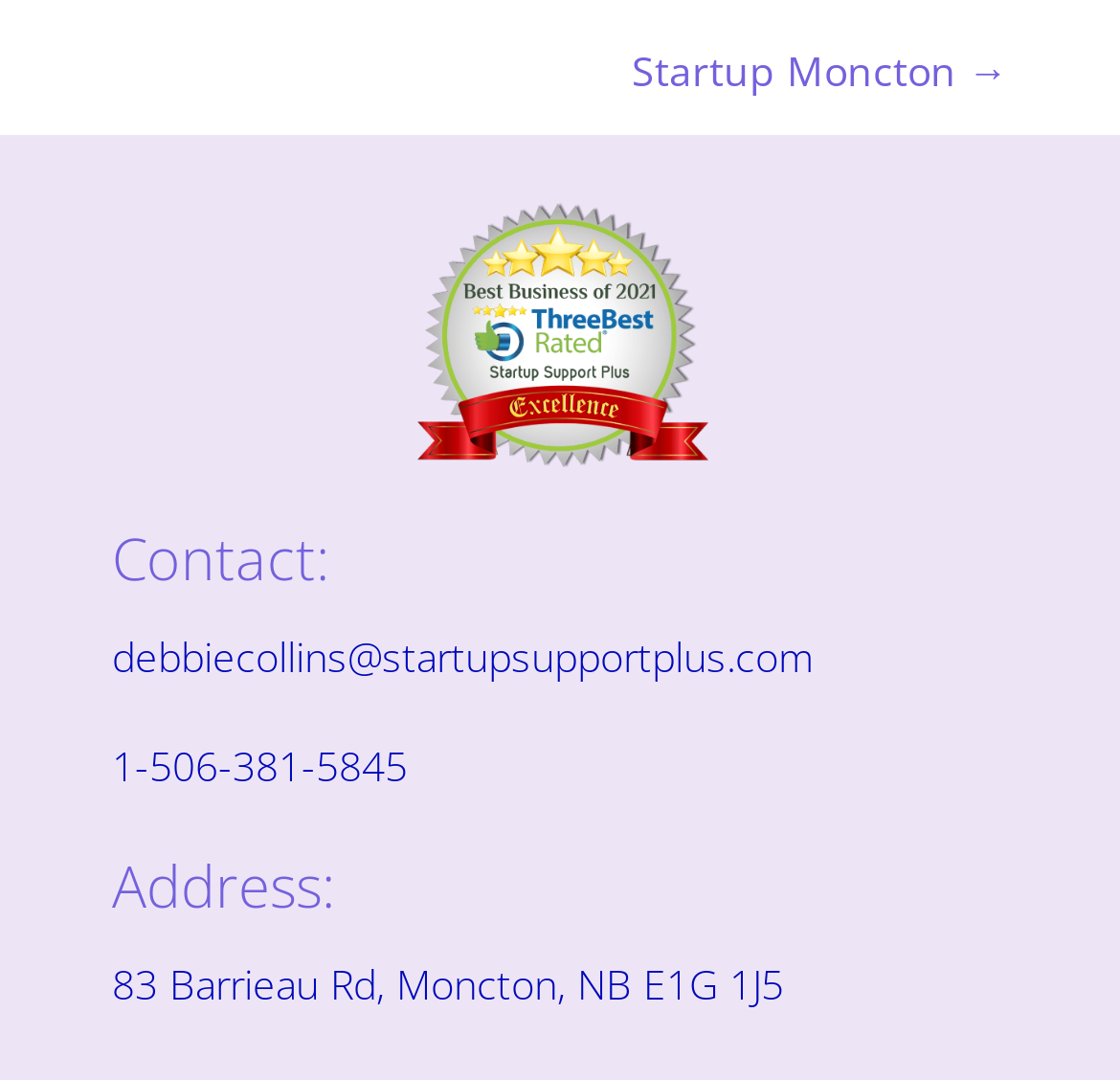Provide the bounding box coordinates of the UI element this sentence describes: "Startup Moncton →".

[0.564, 0.04, 0.9, 0.091]